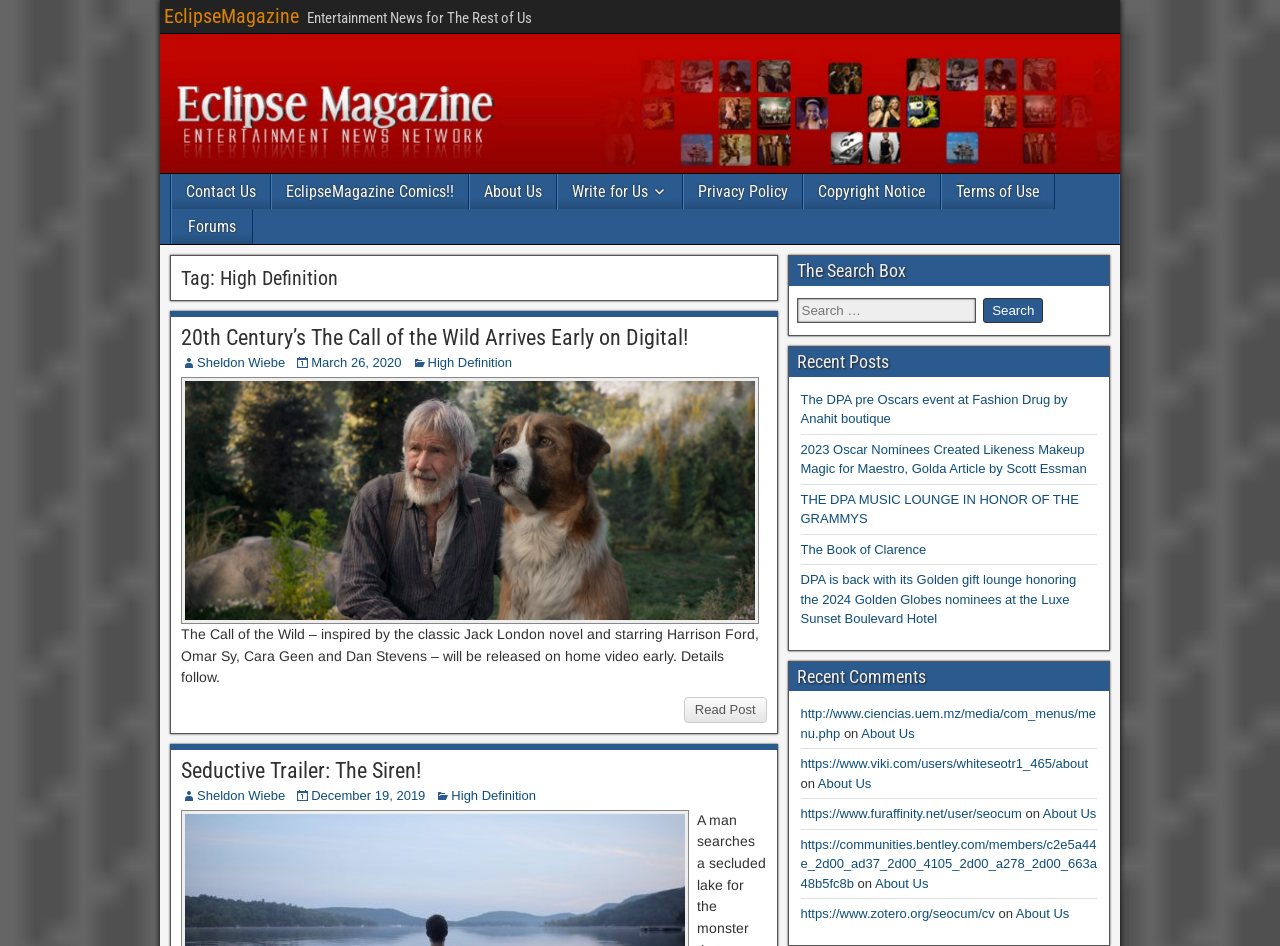Locate the bounding box coordinates of the clickable region to complete the following instruction: "Click on the 'About Us' link."

[0.367, 0.184, 0.434, 0.221]